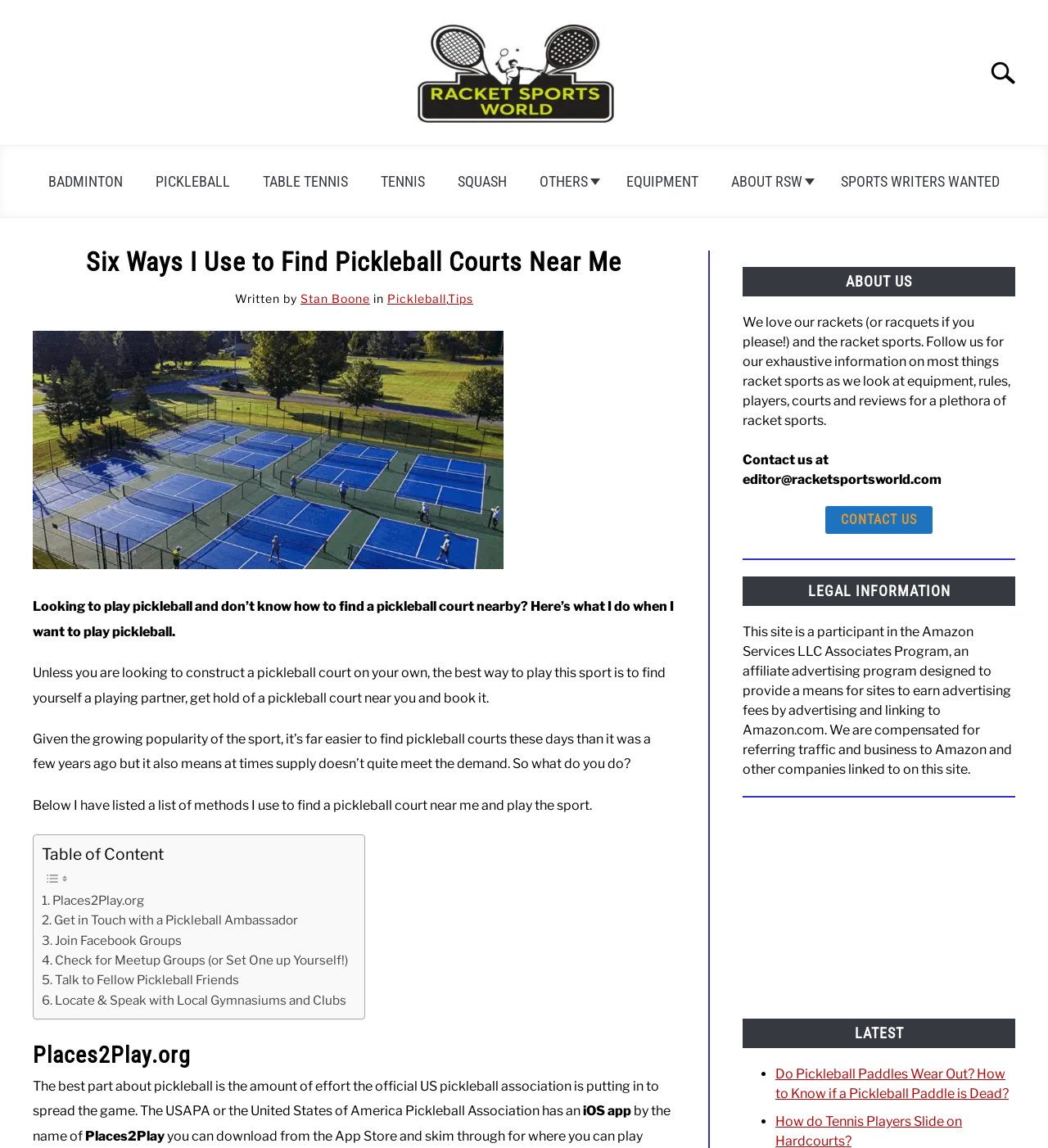What sport is the author looking to play?
Refer to the screenshot and deliver a thorough answer to the question presented.

I determined the answer by reading the text at the top of the webpage, which says 'Six Ways I Use to Find Pickleball Courts Near Me' and 'Looking to play pickleball and don’t know how to find a pickleball court nearby?'.